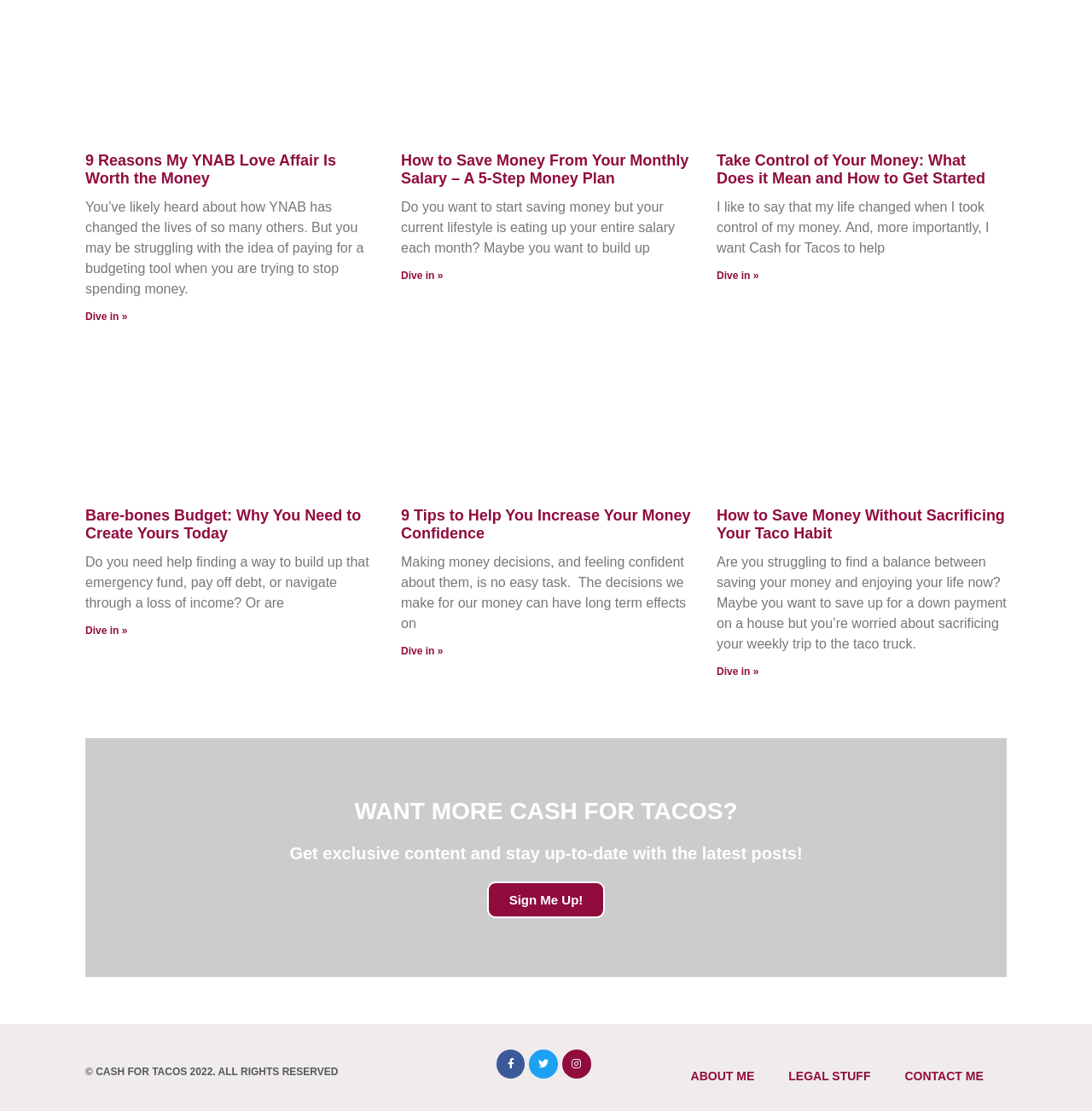Using the provided description: "Facebook-f", find the bounding box coordinates of the corresponding UI element. The output should be four float numbers between 0 and 1, in the format [left, top, right, bottom].

[0.455, 0.945, 0.481, 0.97]